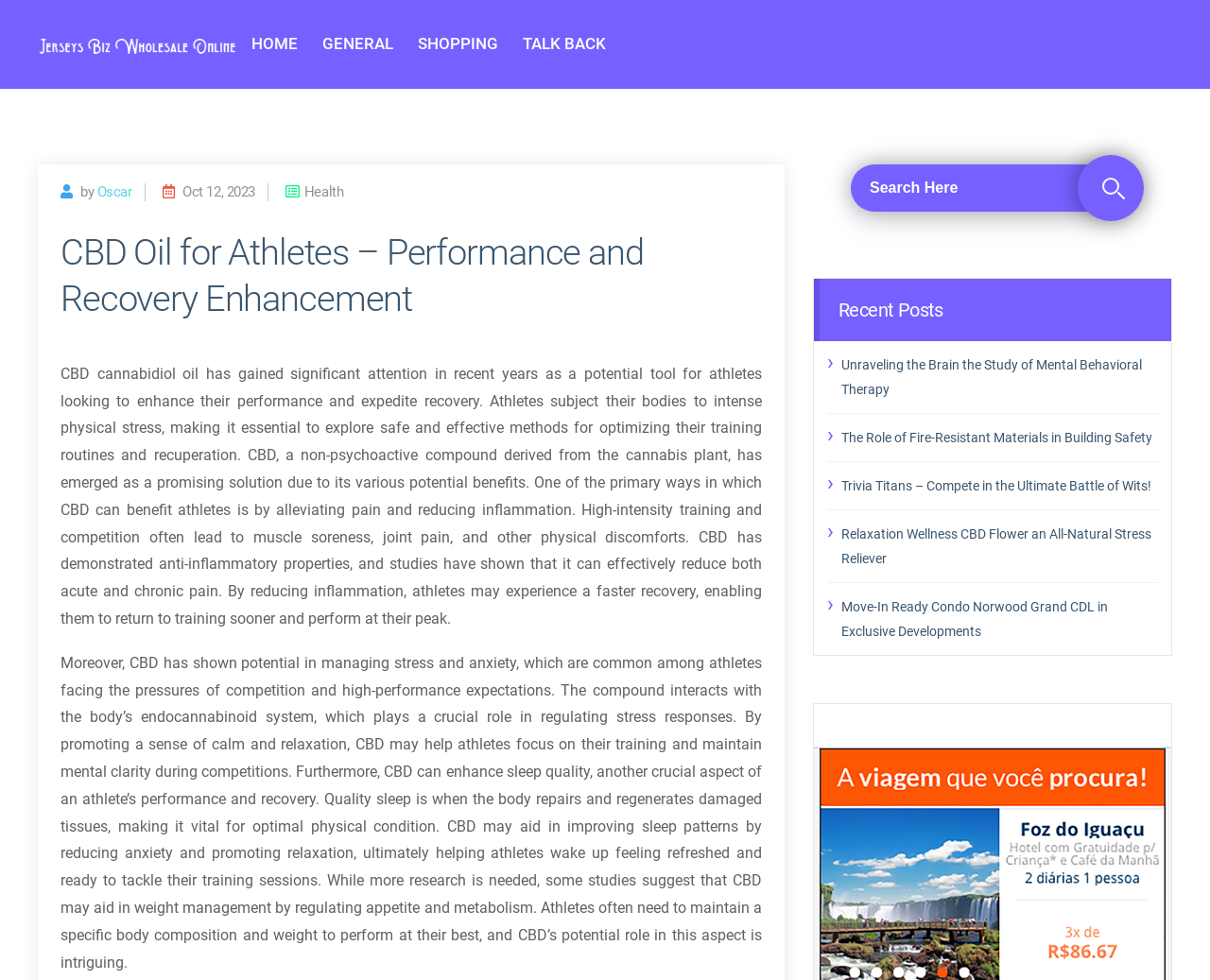Please specify the bounding box coordinates of the region to click in order to perform the following instruction: "Read the article by Oscar".

[0.08, 0.187, 0.109, 0.204]